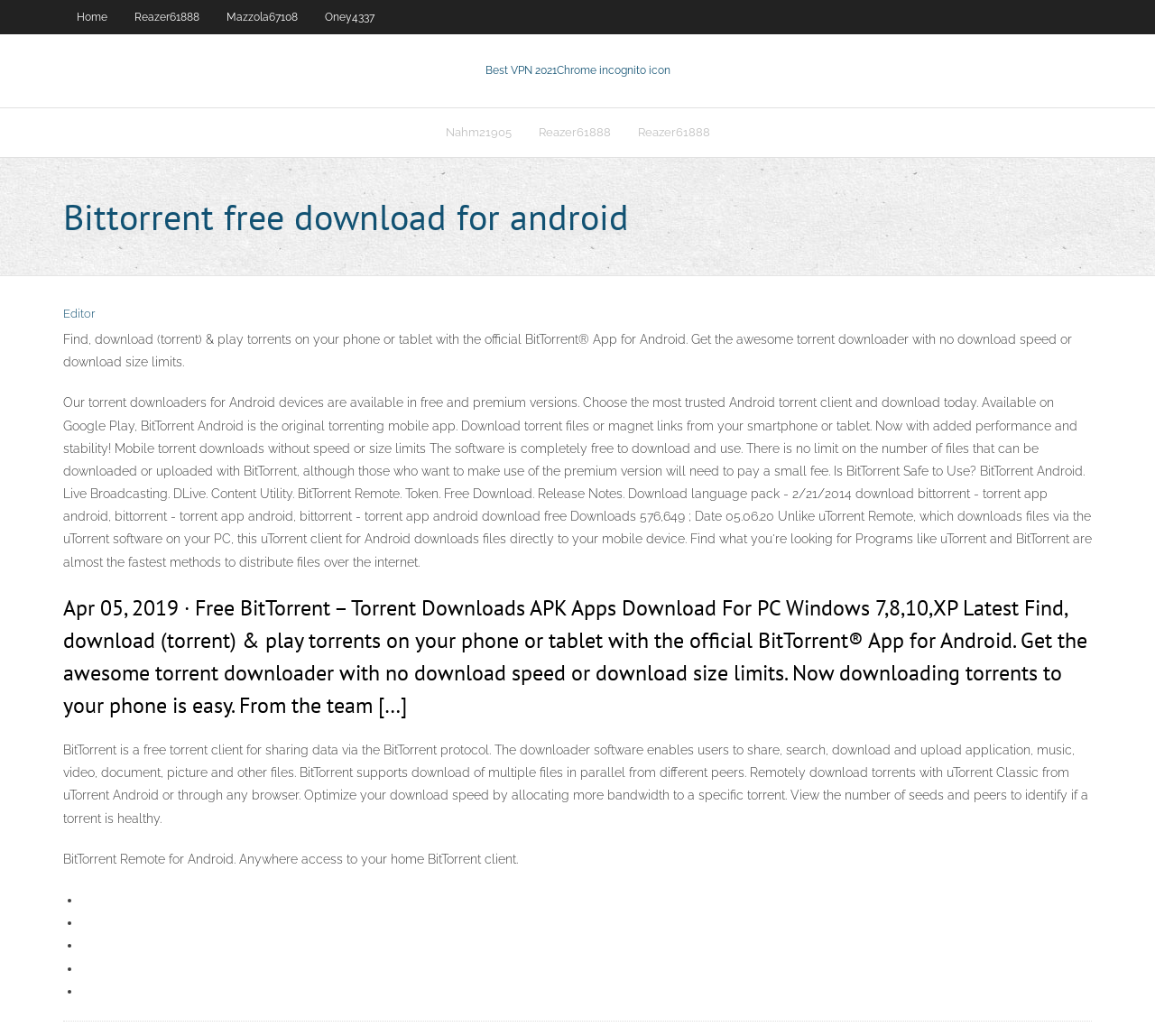Please find the bounding box for the UI element described by: "Nahm21905".

[0.374, 0.105, 0.454, 0.151]